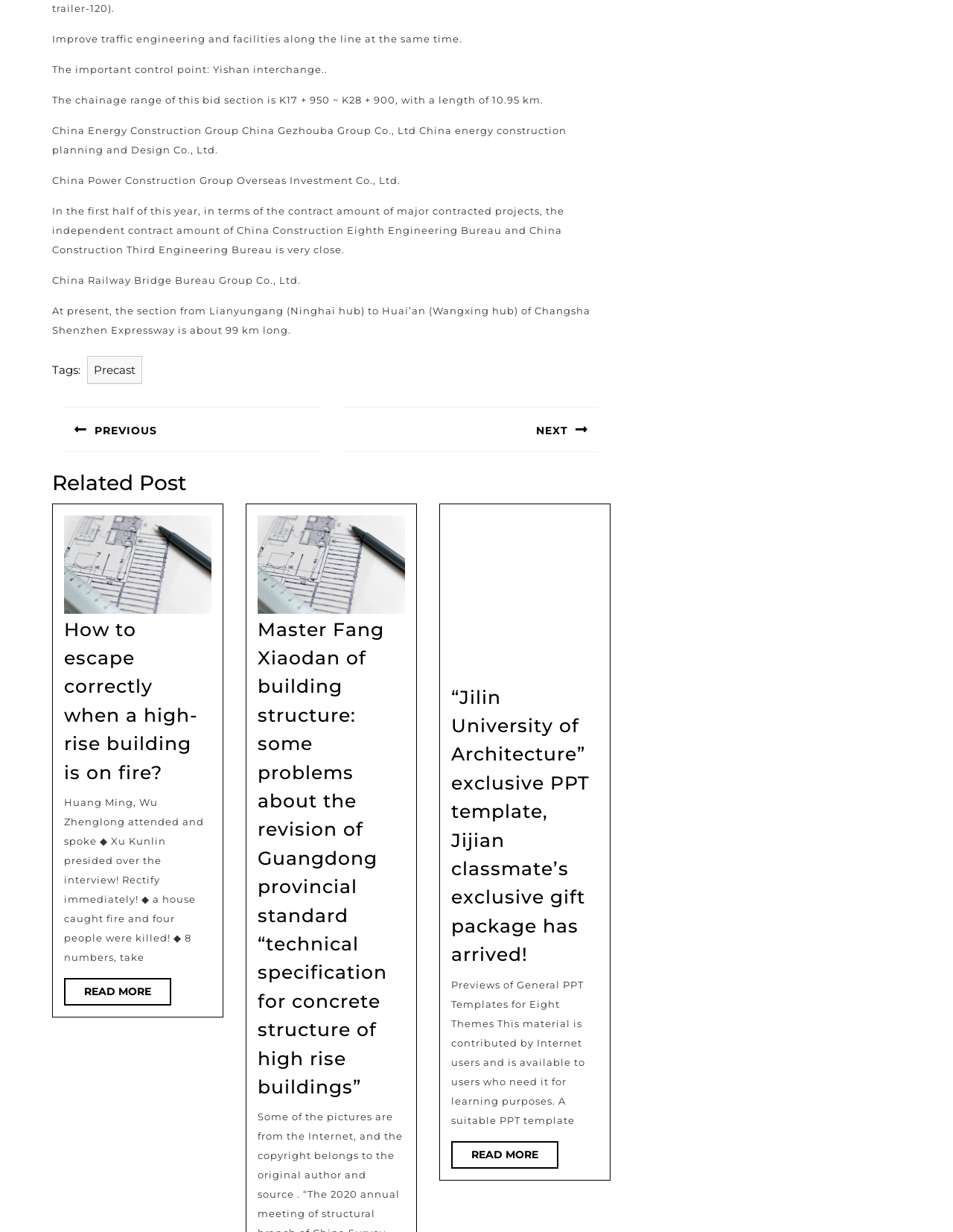Determine the bounding box coordinates for the area you should click to complete the following instruction: "Click on the 'Precast' link".

[0.091, 0.289, 0.149, 0.311]